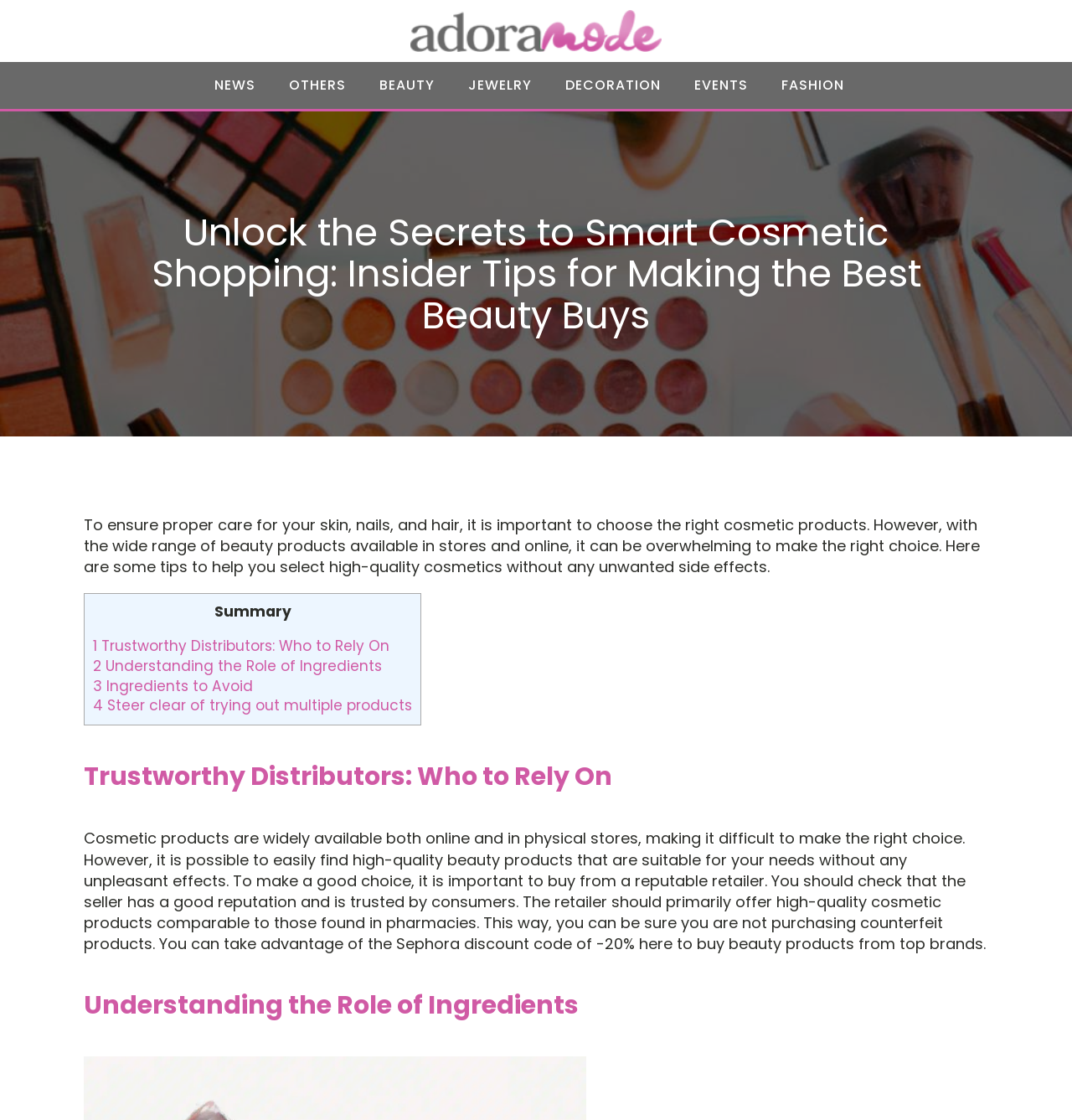Create a detailed narrative of the webpage’s visual and textual elements.

The webpage is a blog post about smart cosmetic shopping, focusing on insider tips for making the best beauty buys. At the top, there is a navigation menu with links to different categories, including NEWS, OTHERS, BEAUTY, JEWELRY, DECORATION, EVENTS, and FASHION. Below the navigation menu, there is a heading that summarizes the content of the page, "Unlock the Secrets to Smart Cosmetic Shopping: Insider Tips for Making the Best Beauty Buys".

The main content of the page is divided into sections, each with a heading and a brief description. The first section discusses the importance of choosing the right cosmetic products and provides some general tips for selecting high-quality cosmetics. This section is followed by a table of contents, which outlines the main points of the article, including trustworthy distributors, understanding the role of ingredients, and ingredients to avoid.

The first main section, "Trustworthy Distributors: Who to Rely On", explains the importance of buying from a reputable retailer and provides tips for finding high-quality beauty products. This section includes a promotional offer for a Sephora discount code.

The webpage also features an image and a link to "Adoramode" at the top-right corner, which appears to be a logo or a banner. Overall, the webpage is well-structured and easy to navigate, with clear headings and concise text that provides valuable information on smart cosmetic shopping.